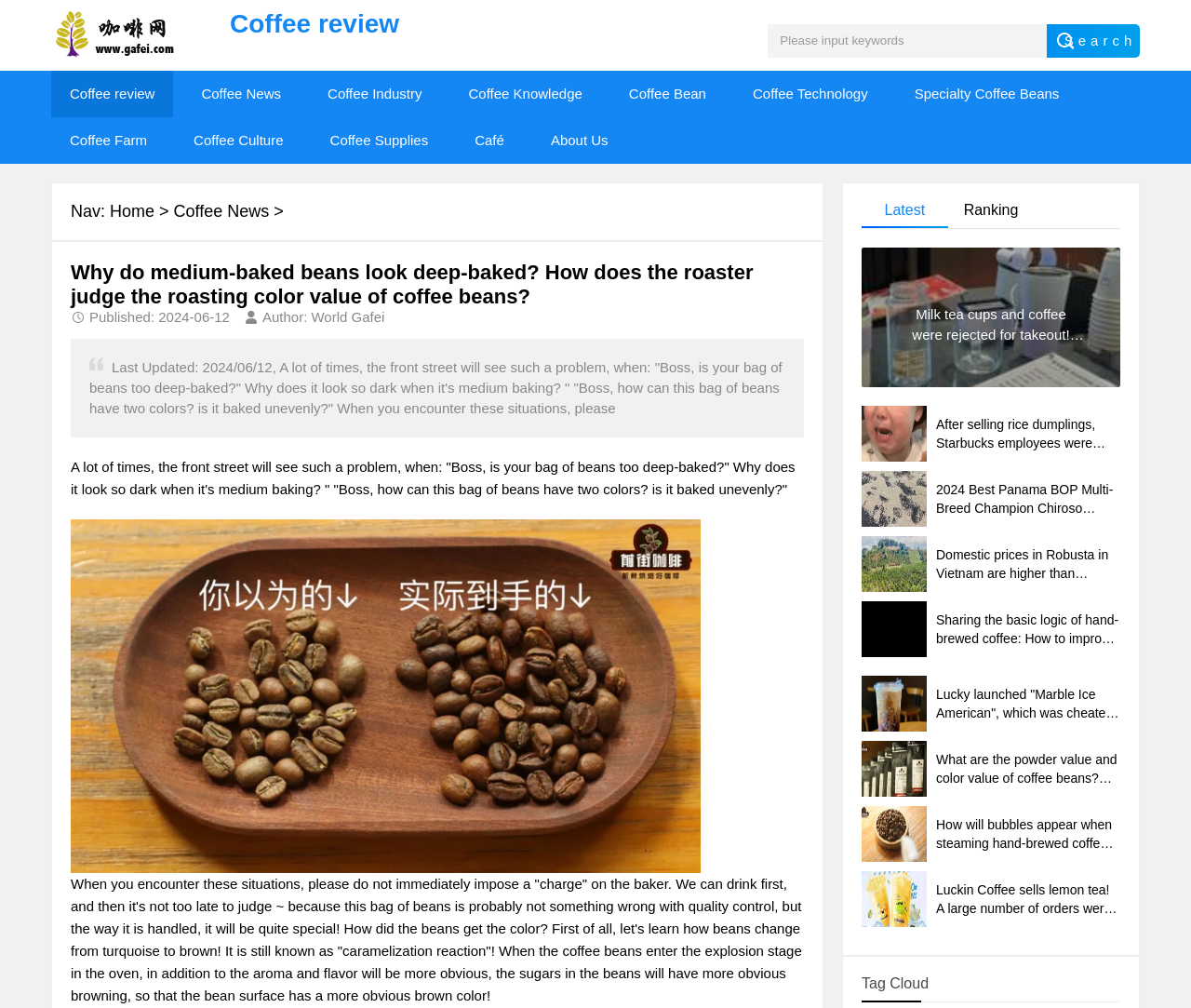Who is the author of the article?
Please provide a single word or phrase as the answer based on the screenshot.

World Gafei